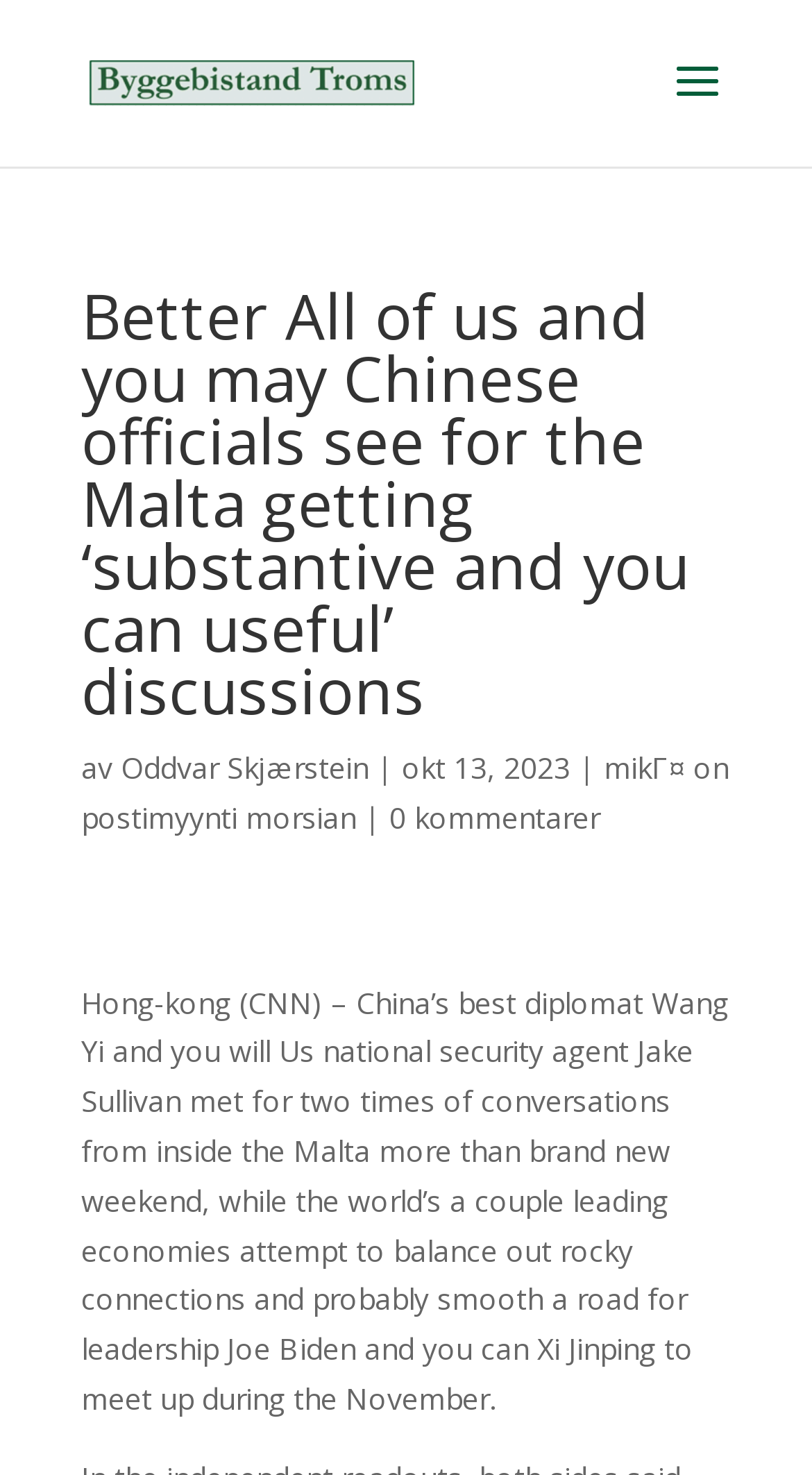Please answer the following query using a single word or phrase: 
What is the name of the author of the article?

Oddvar Skjærstein